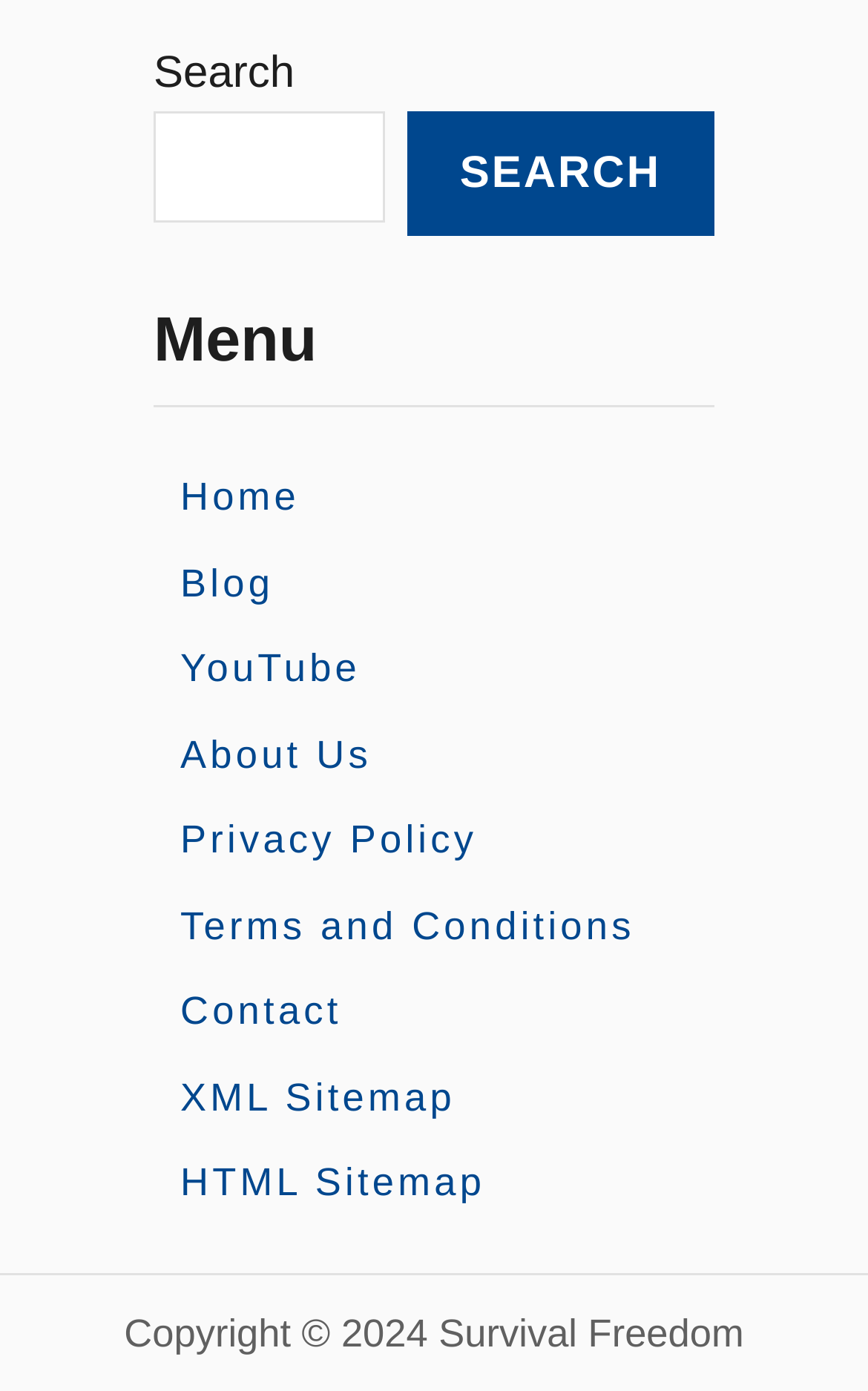Locate the bounding box coordinates of the element to click to perform the following action: 'visit blog'. The coordinates should be given as four float values between 0 and 1, in the form of [left, top, right, bottom].

[0.177, 0.383, 0.346, 0.454]